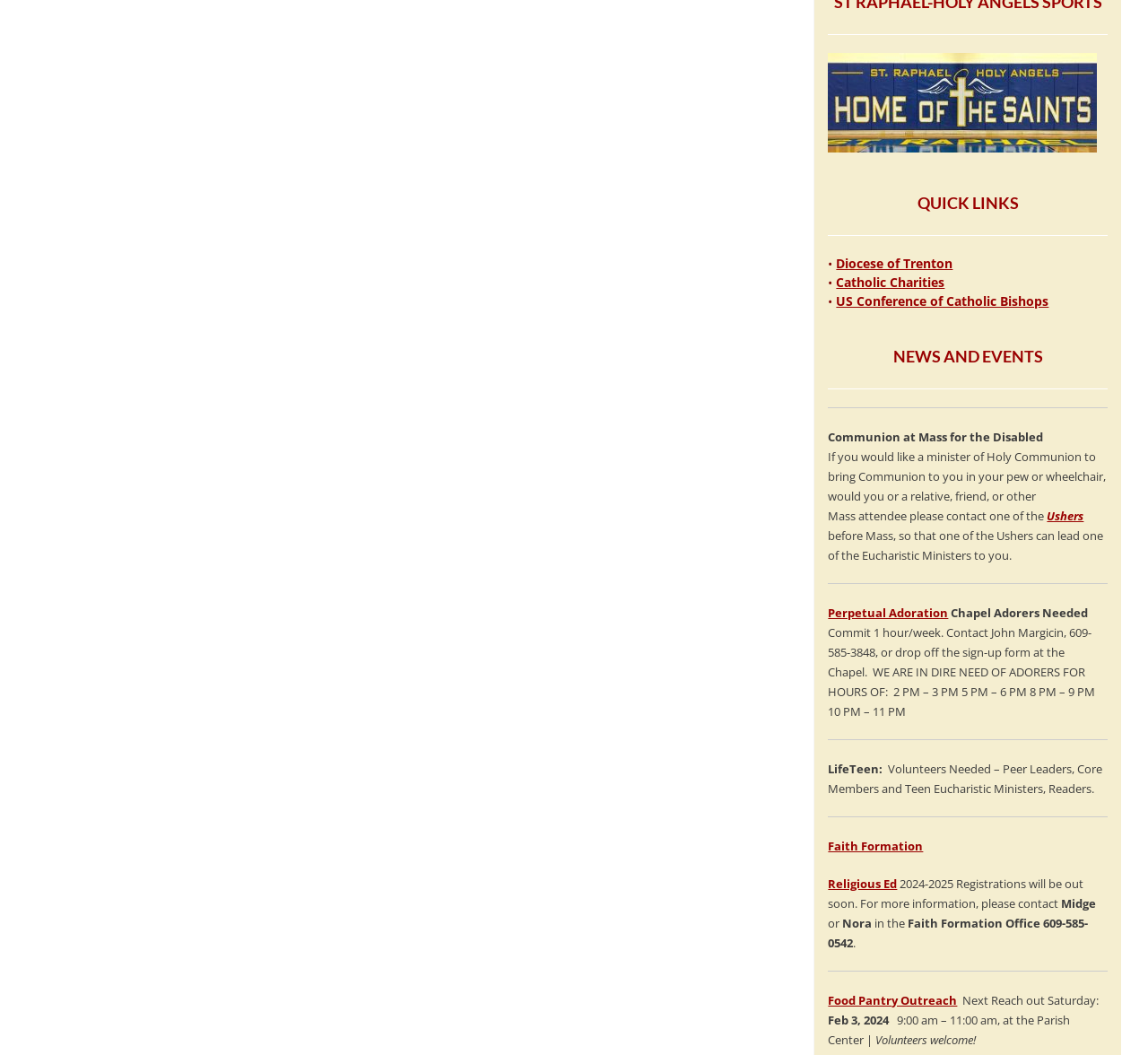Please provide the bounding box coordinates for the element that needs to be clicked to perform the instruction: "Visit the US Conference of Catholic Bishops". The coordinates must consist of four float numbers between 0 and 1, formatted as [left, top, right, bottom].

[0.728, 0.277, 0.914, 0.293]